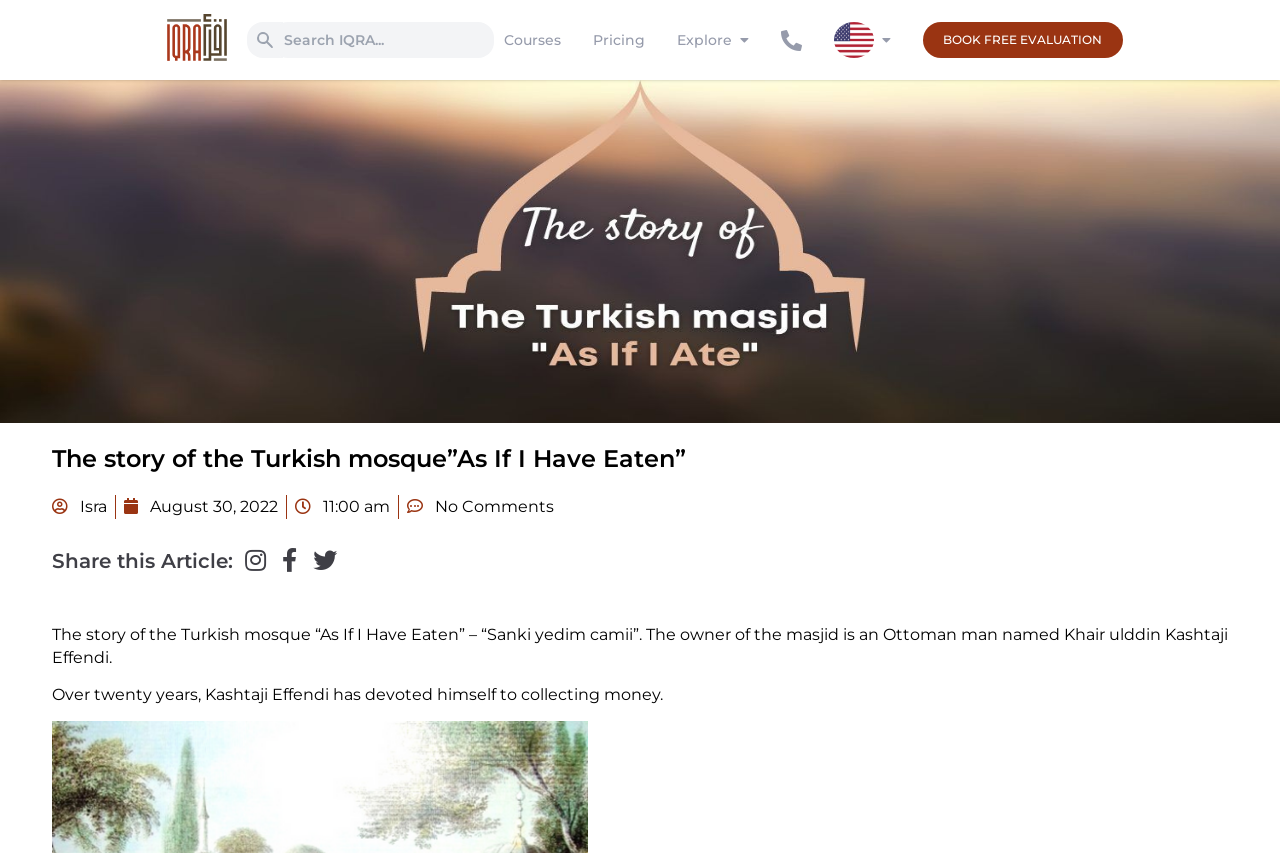What has Kashtaji Effendi devoted himself to for over twenty years?
Answer the question with a single word or phrase derived from the image.

collecting money